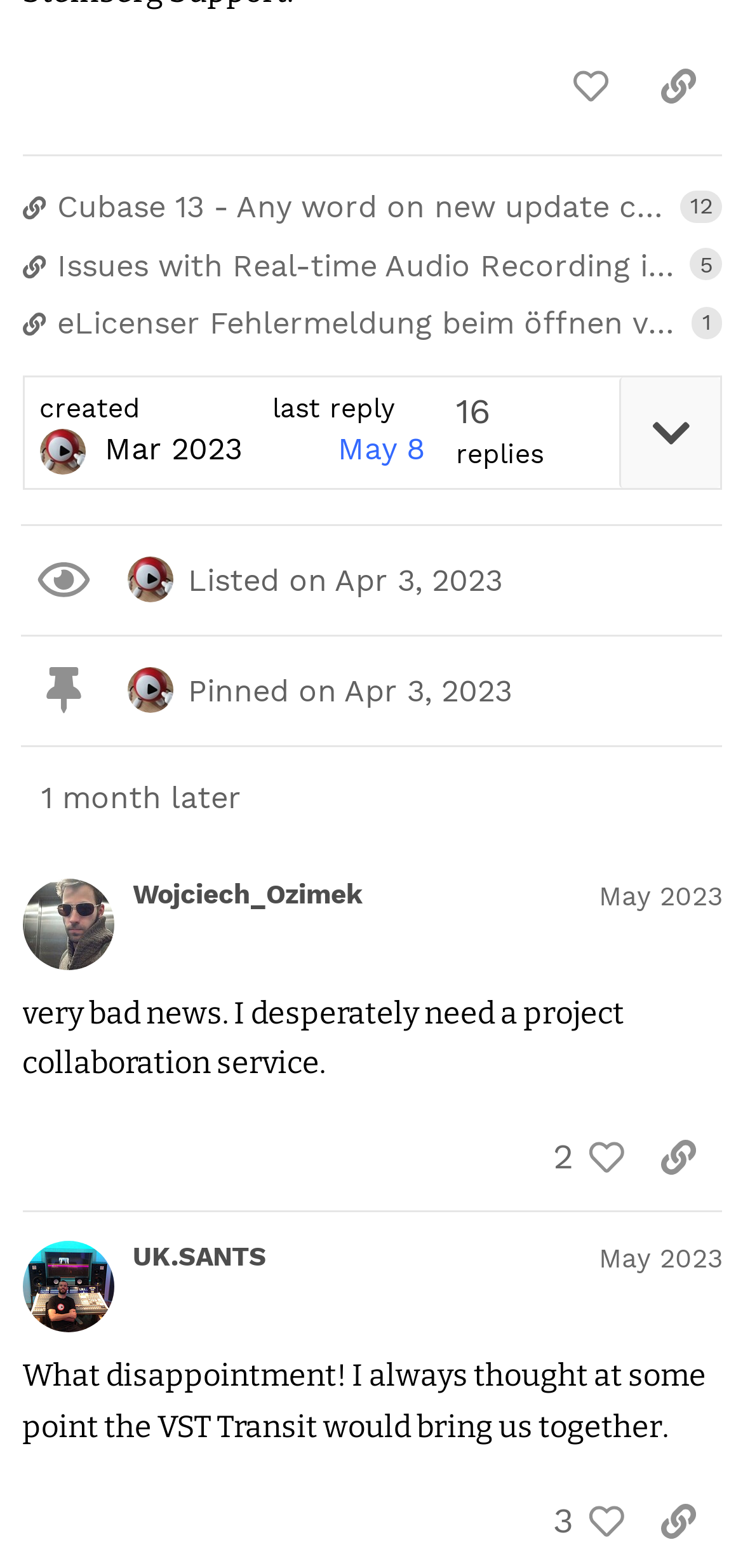Provide a brief response to the question below using one word or phrase:
What is the purpose of the button with the text 'like this post'?

To like a post